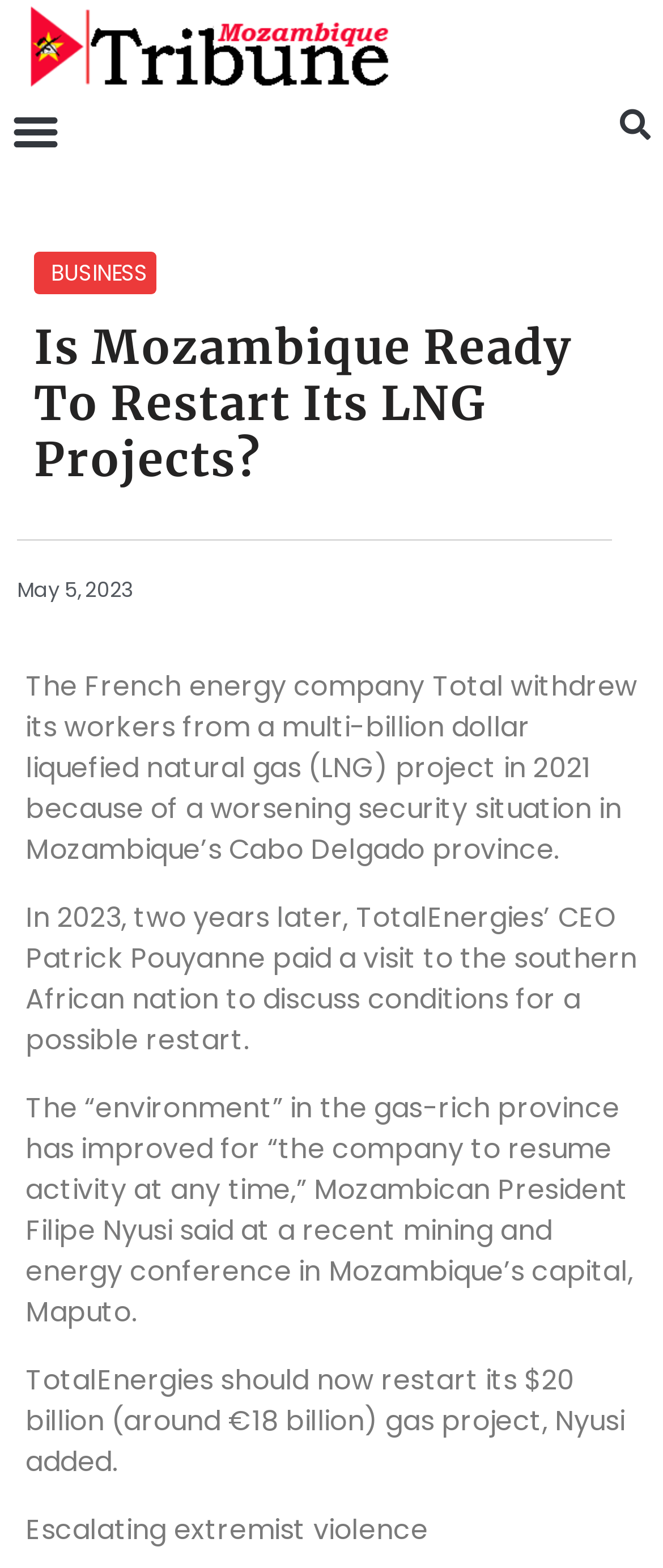Analyze the image and deliver a detailed answer to the question: What is the topic of the article?

The topic of the article can be determined by reading the heading 'Is Mozambique Ready To Restart Its LNG Projects?' and the static text that follows, which discusses the LNG project in Mozambique's Cabo Delgado province.